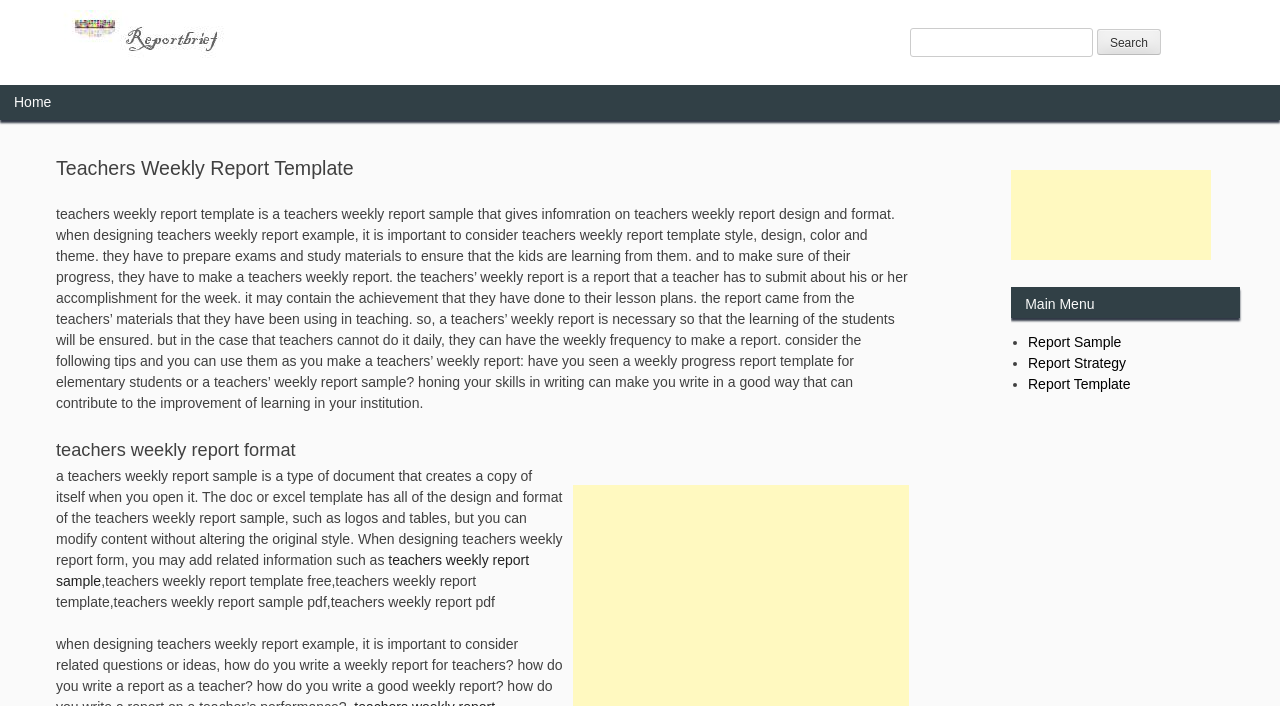Extract the primary headline from the webpage and present its text.

Teachers Weekly Report Template